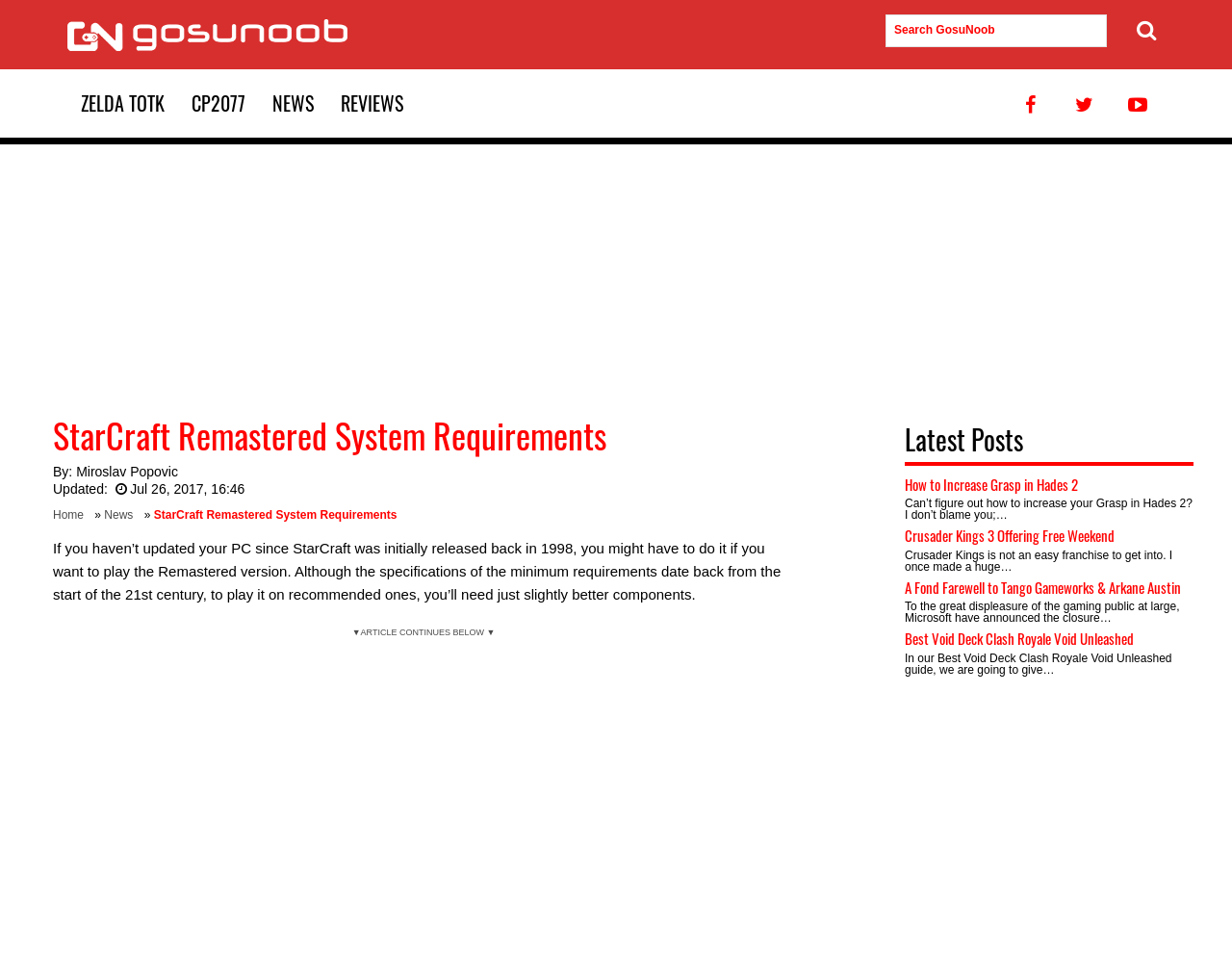Answer this question using a single word or a brief phrase:
Who is the author of the article?

Miroslav Popovic